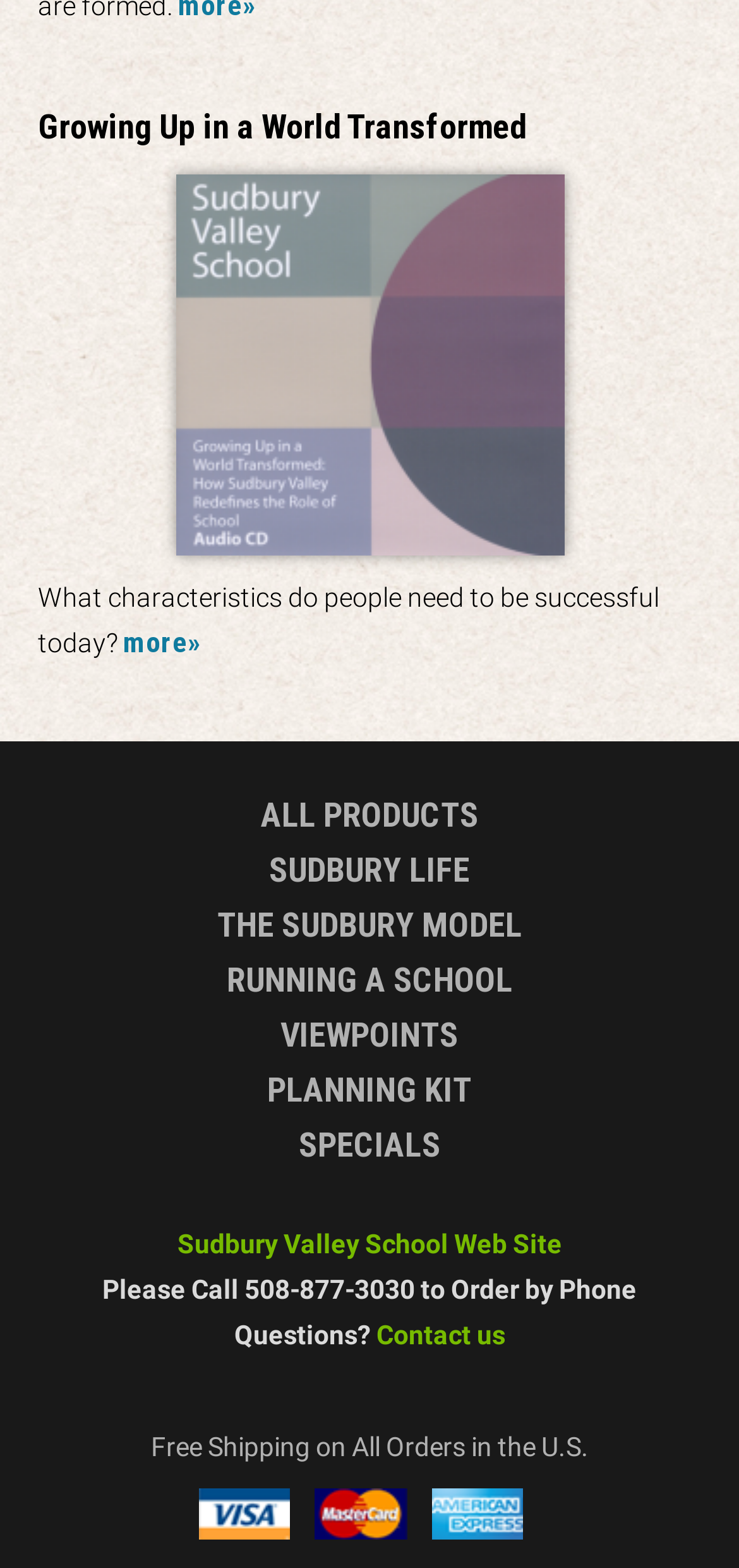Find the bounding box coordinates of the element I should click to carry out the following instruction: "Explore content marketing strategy".

None